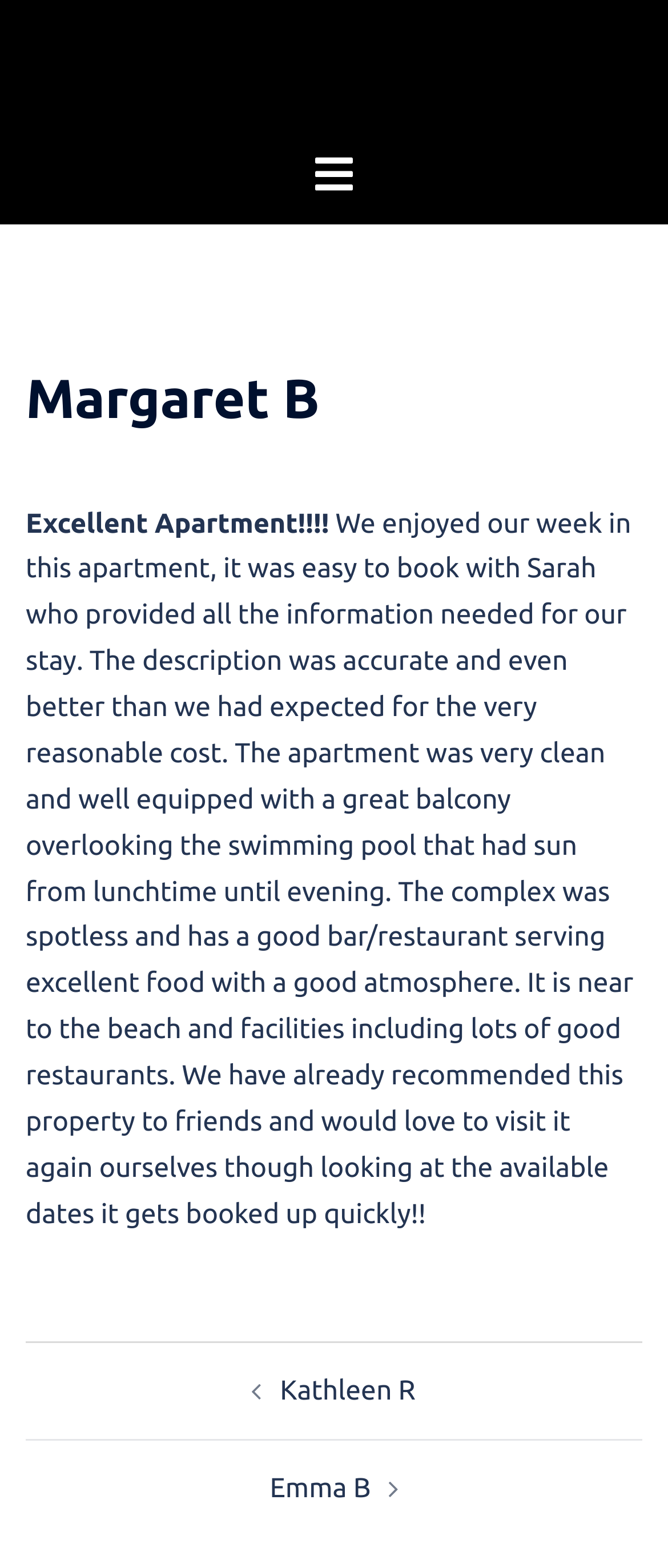What is the author of the review?
Using the visual information, answer the question in a single word or phrase.

Margaret B